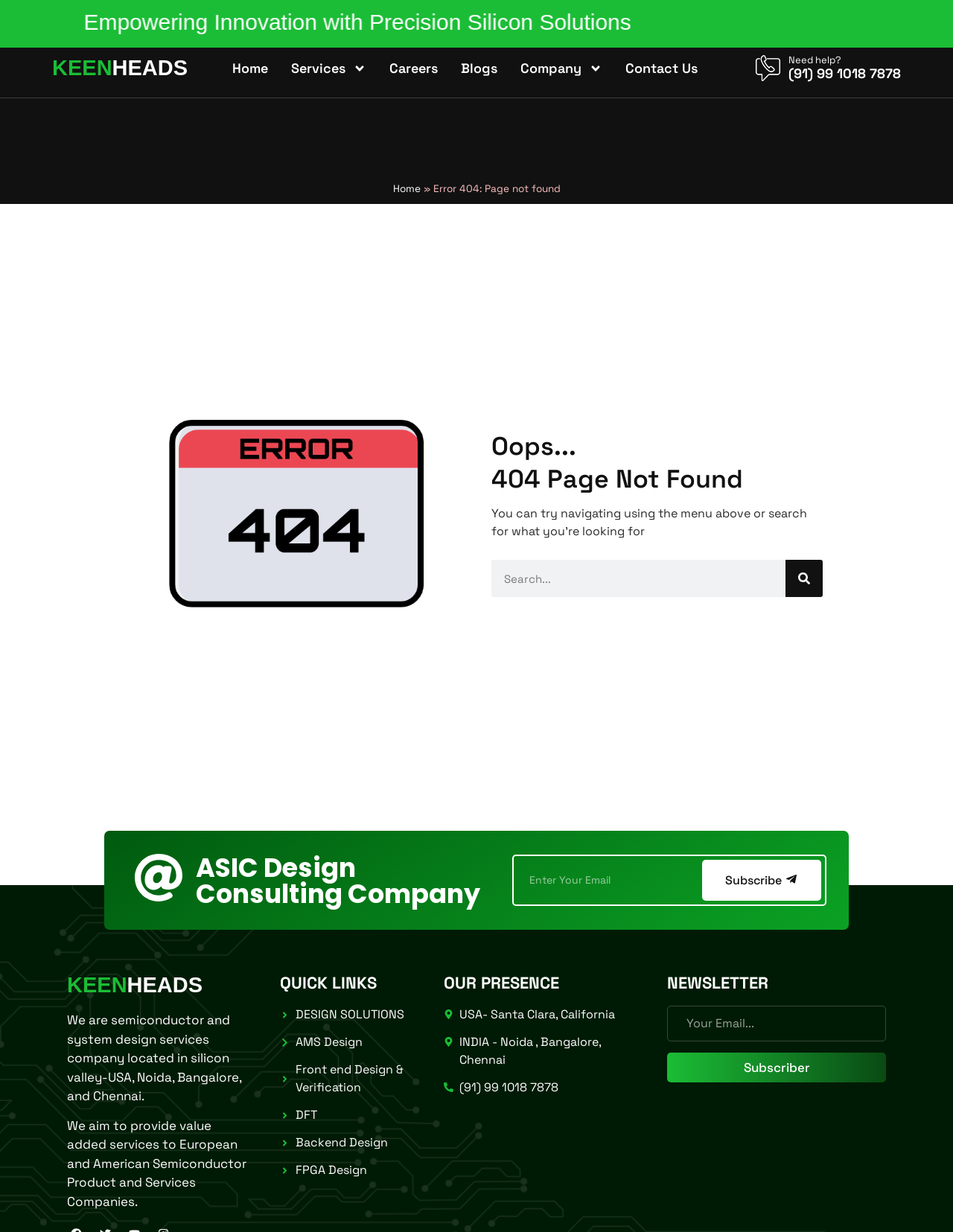Find the bounding box coordinates of the area to click in order to follow the instruction: "Go to the Careers page".

[0.399, 0.045, 0.47, 0.066]